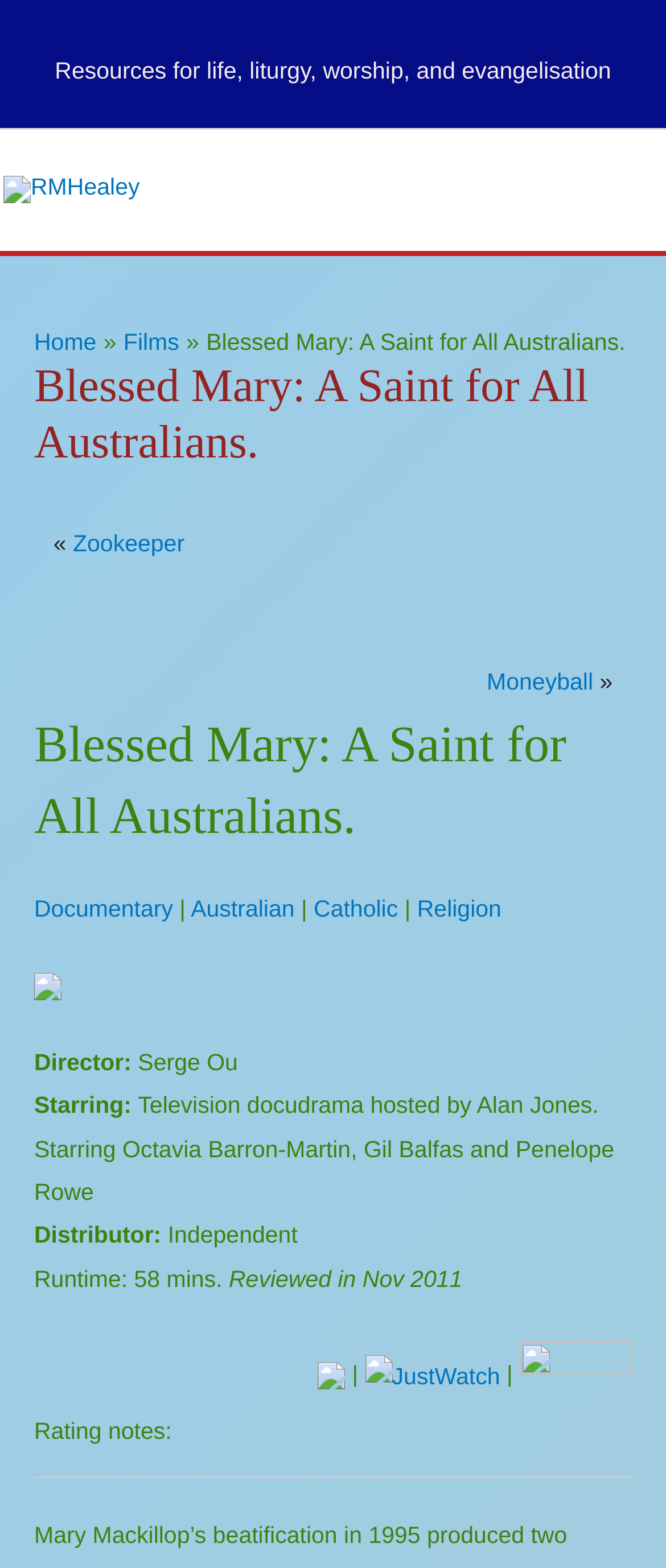Please answer the following question as detailed as possible based on the image: 
Who is the director of the film?

I found the answer by looking at the text below the title, which includes a section labeled 'Director:' followed by the name 'Serge Ou'.